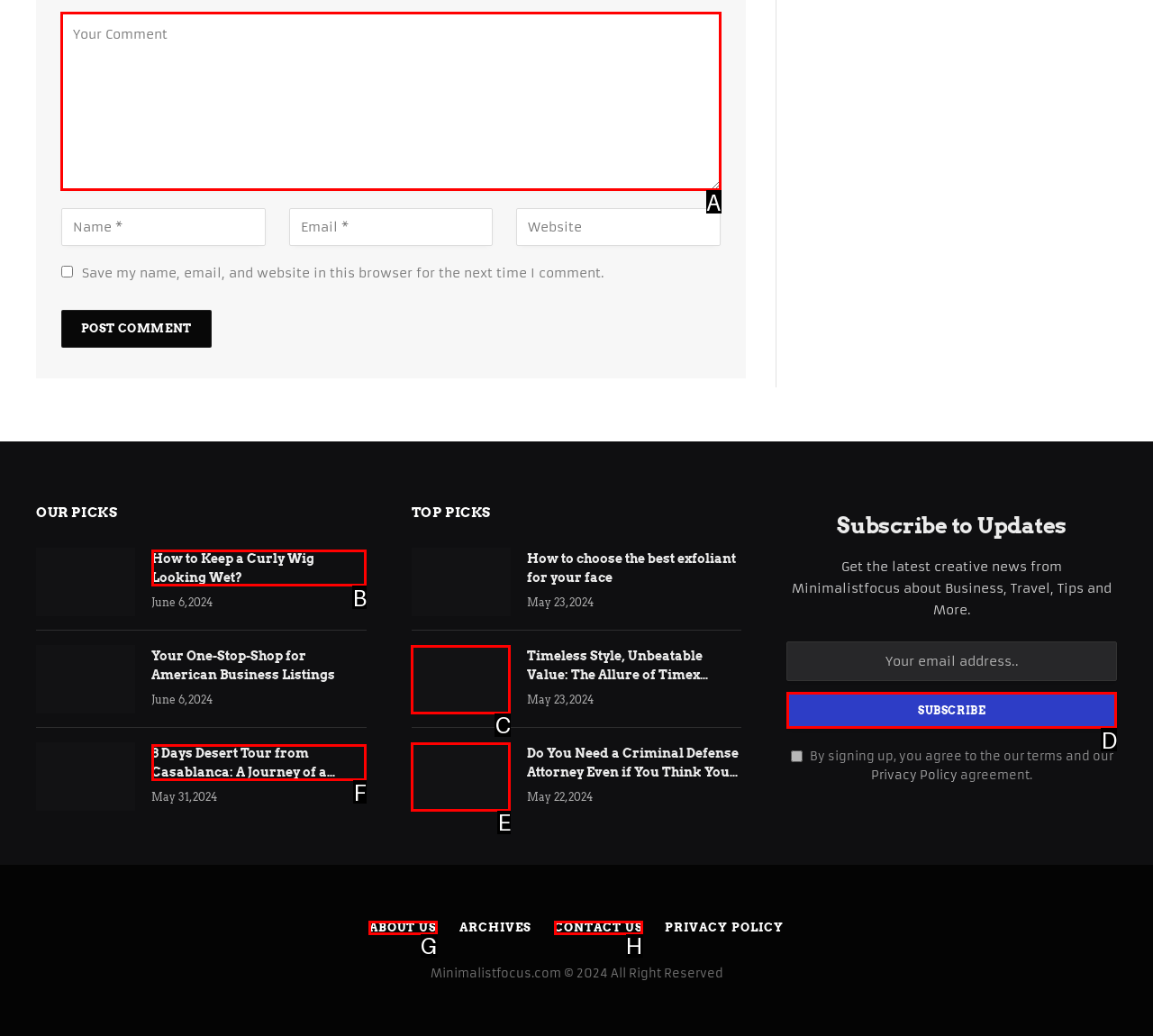Identify the letter of the option that should be selected to accomplish the following task: Enter your comment. Provide the letter directly.

A